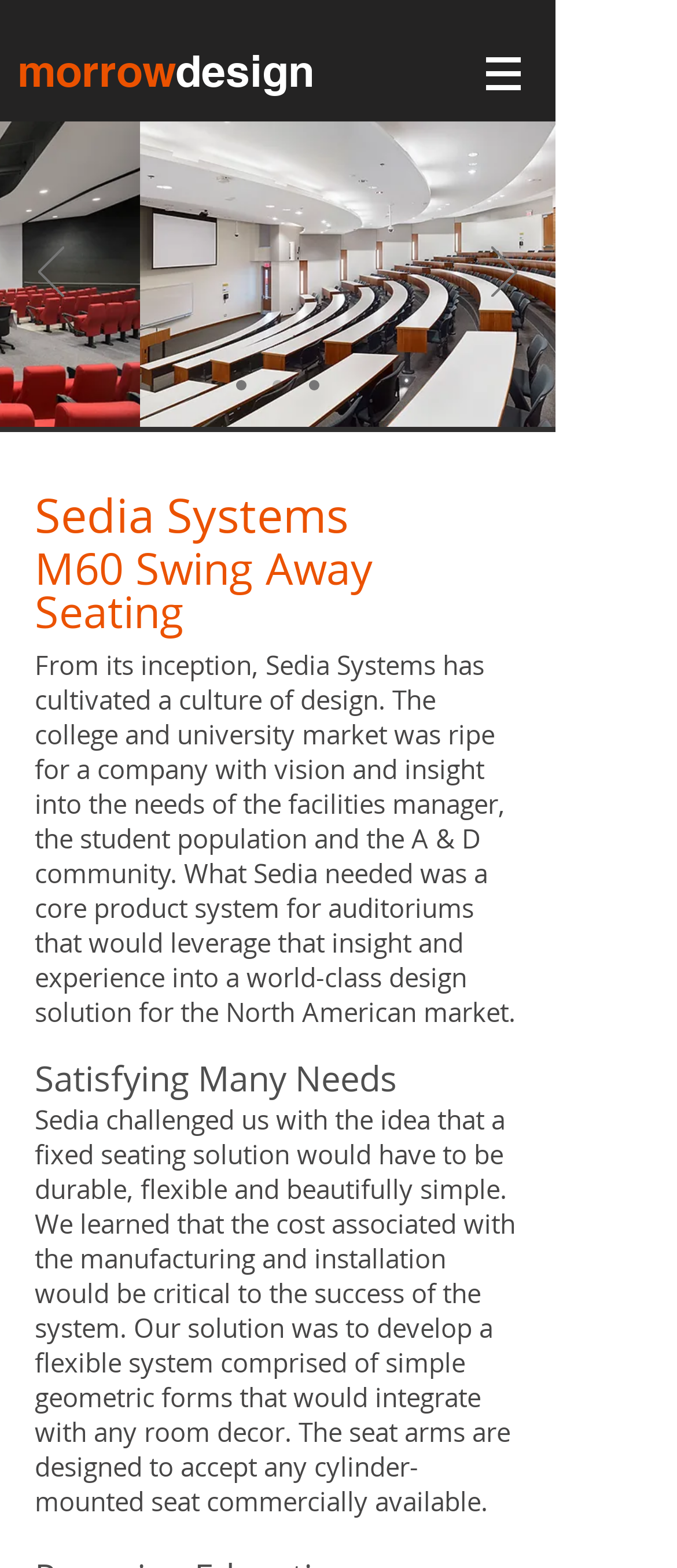Write an exhaustive caption that covers the webpage's main aspects.

The webpage is about M60 Auditorium Seating, a product designed for the North American college and university market. At the top, there is a navigation menu labeled "Site" with a button that has a popup menu. To the left of the navigation menu, there is a heading that reads "Morrow Design". Below the heading, there is a link to Morrow Design.

On the left side of the page, there are several headings, including "Sedia Systems", "M60 Swing Away Seating", and "Satisfying Many Needs". Below these headings, there is a block of text that describes the design philosophy of Sedia Systems and how they approached the challenge of creating a fixed seating solution for auditoriums. The text explains that the solution needed to be durable, flexible, and beautifully simple, while also being cost-effective.

To the right of the text, there is a slideshow region that takes up a significant portion of the page. The slideshow has previous and next buttons, each with an image, and a navigation menu with links to individual slides.

At the top of the page, there is a logo image, which is part of the navigation menu. The overall layout of the page is organized, with clear headings and concise text that describes the product and its design philosophy.